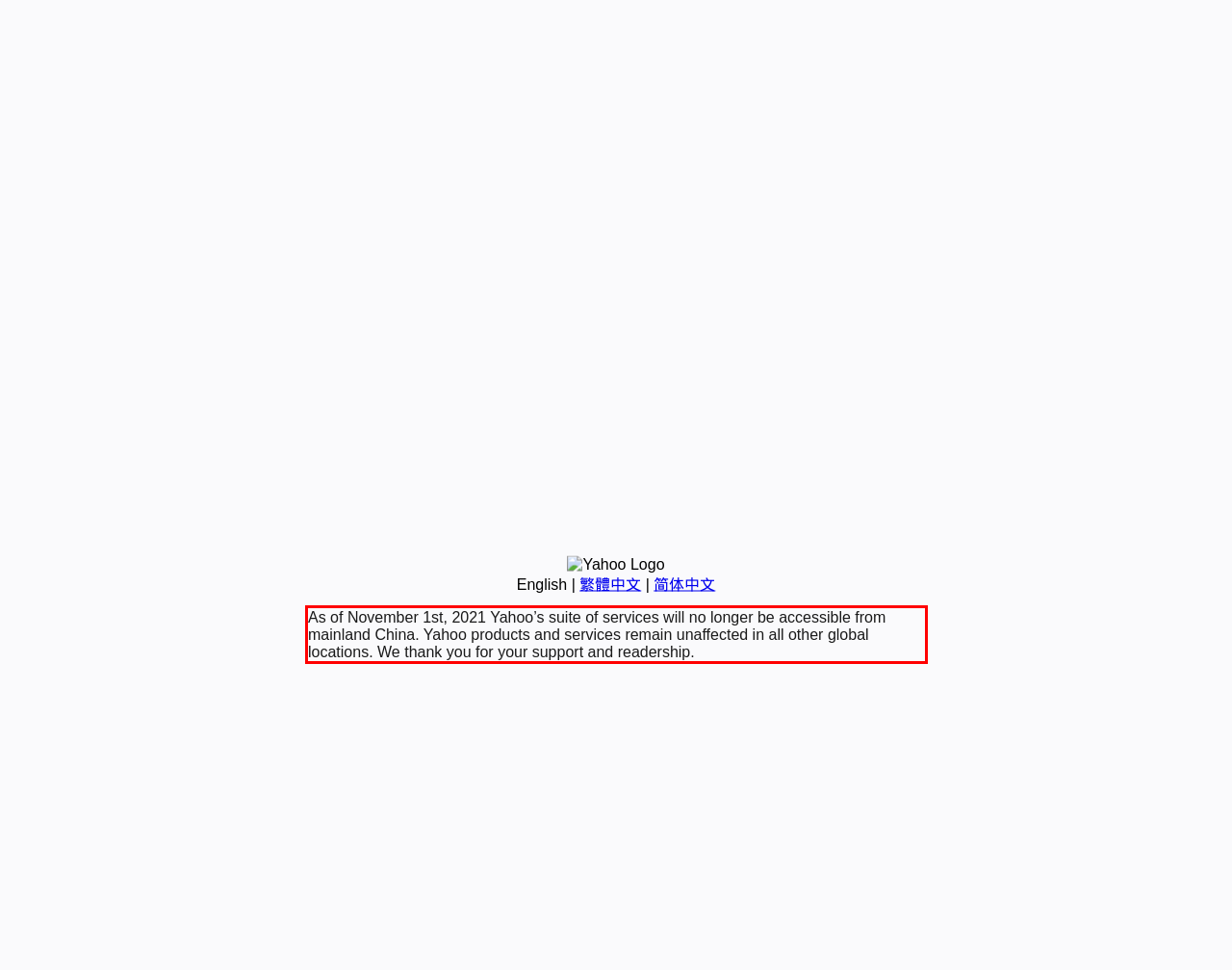Within the provided webpage screenshot, find the red rectangle bounding box and perform OCR to obtain the text content.

As of November 1st, 2021 Yahoo’s suite of services will no longer be accessible from mainland China. Yahoo products and services remain unaffected in all other global locations. We thank you for your support and readership.